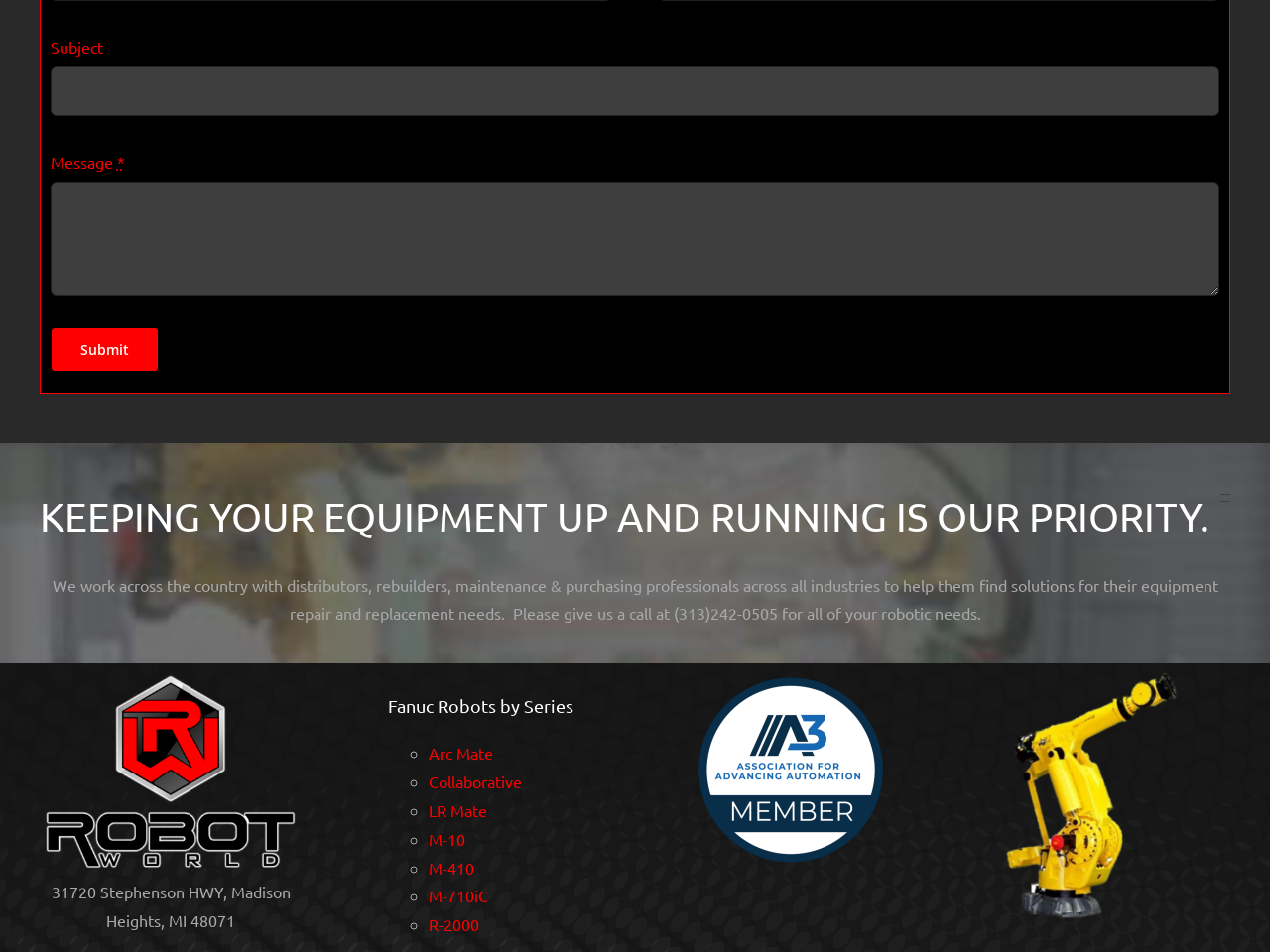Please mark the bounding box coordinates of the area that should be clicked to carry out the instruction: "Write a message".

[0.04, 0.191, 0.96, 0.31]